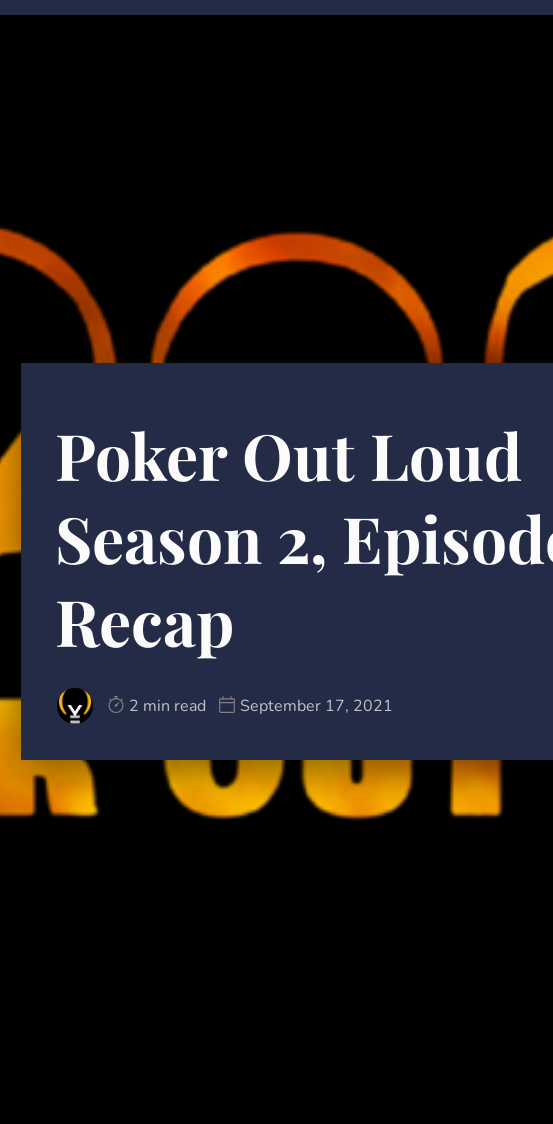Please answer the following query using a single word or phrase: 
What color is the stylish design in the background?

orange